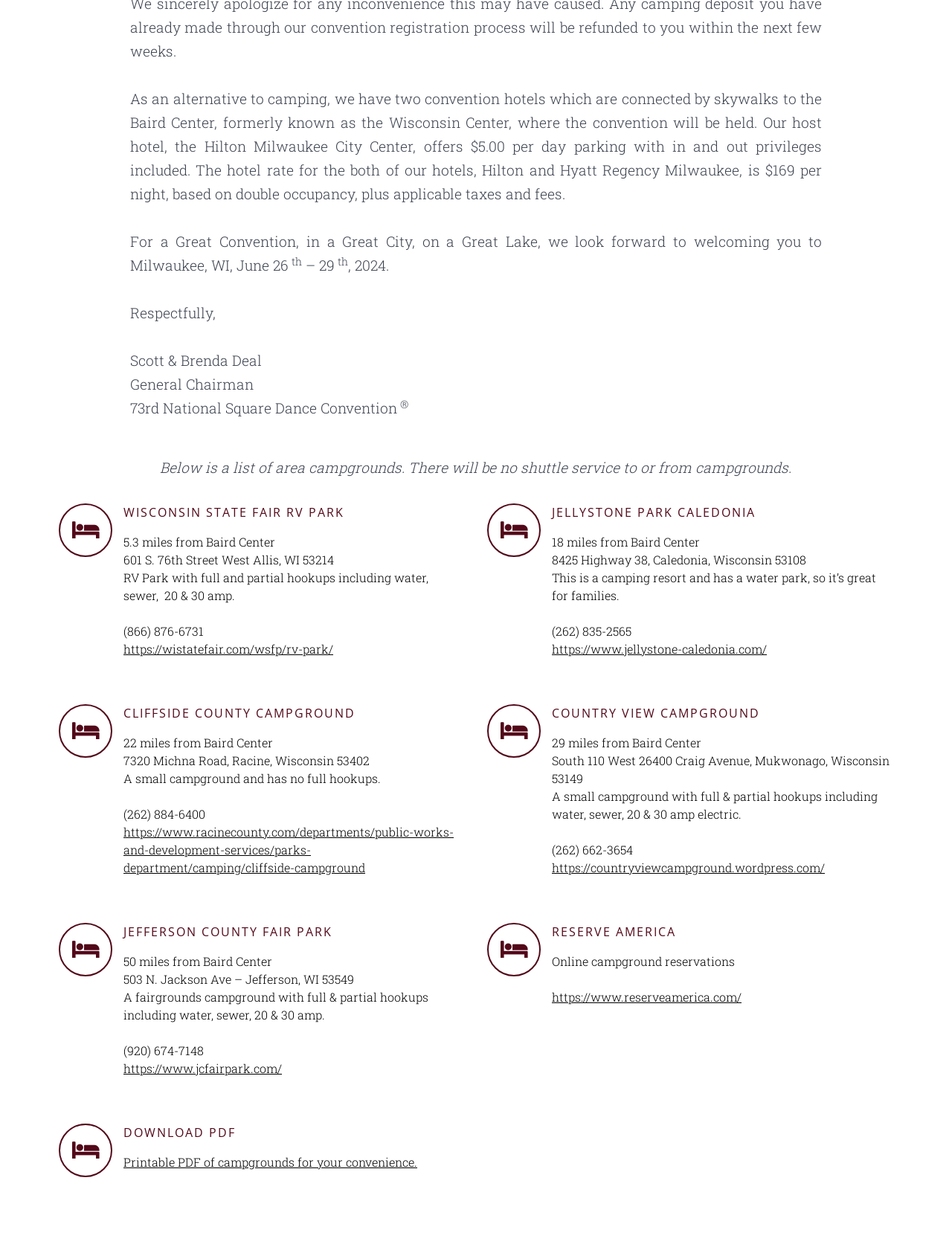Carefully examine the image and provide an in-depth answer to the question: What is the distance from Baird Center to Cliffside County Campground?

I found the text '22 miles from Baird Center' under the 'CLIFFSIDE COUNTY CAMPGROUND' heading, which indicates the distance from Baird Center to Cliffside County Campground.